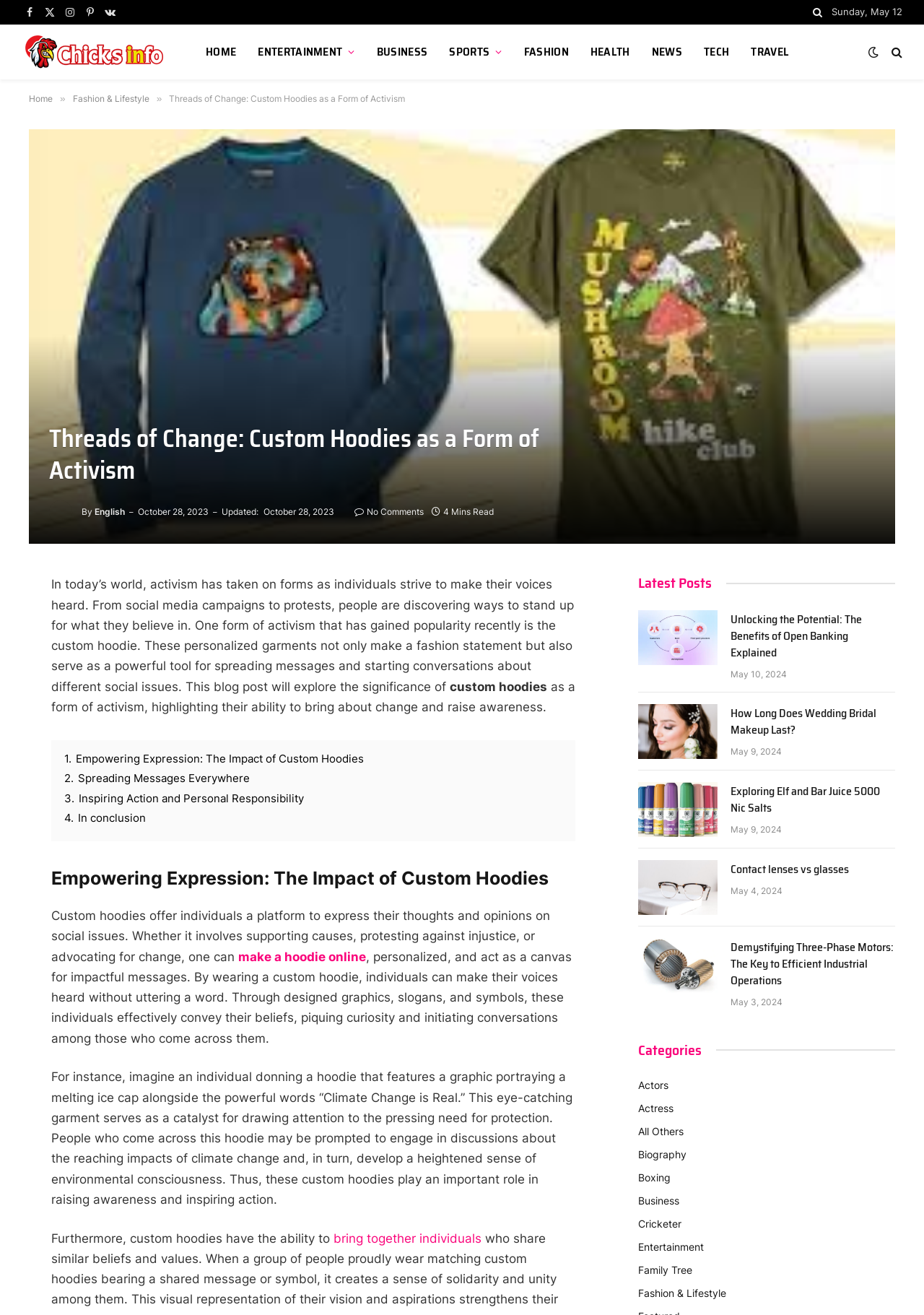What is the main topic of this blog post?
From the screenshot, supply a one-word or short-phrase answer.

Custom hoodies as a form of activism